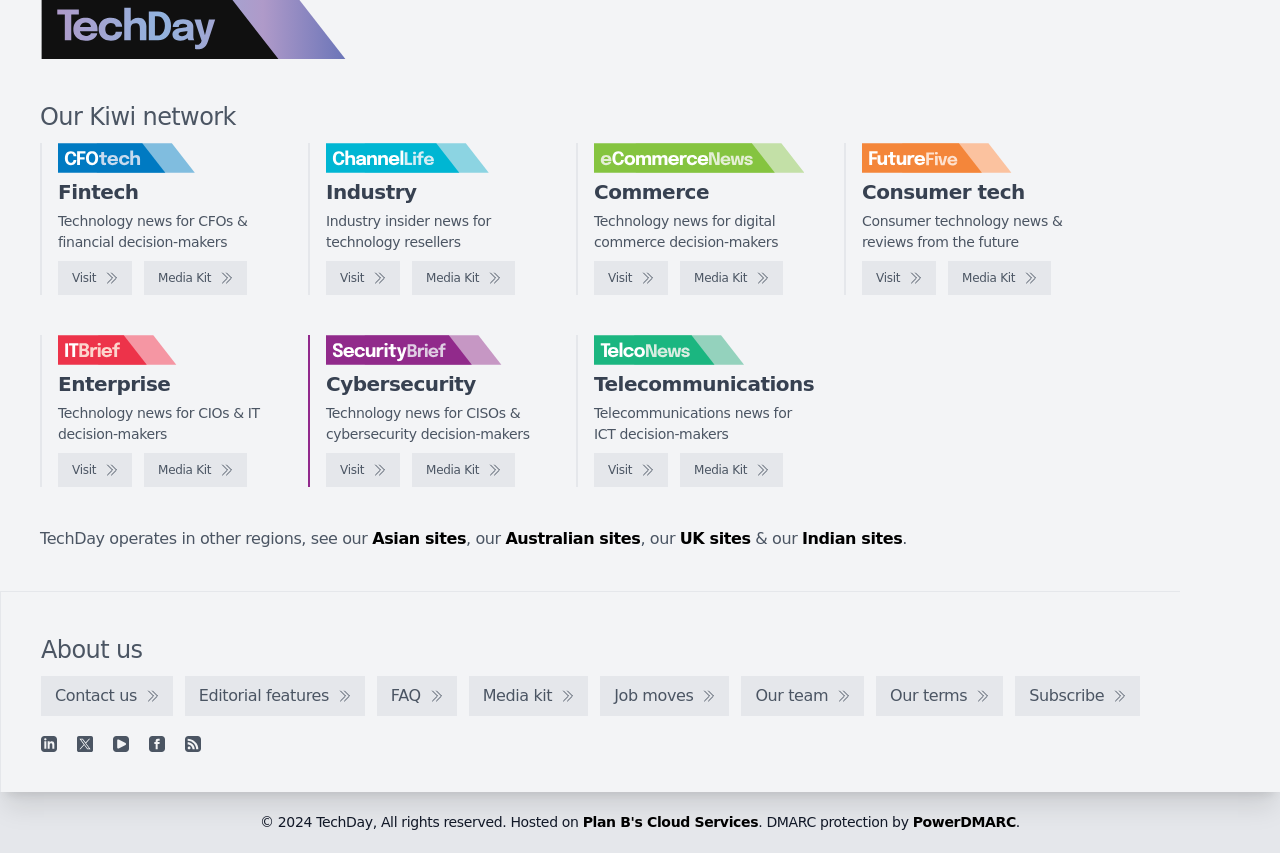For the following element description, predict the bounding box coordinates in the format (top-left x, top-left y, bottom-right x, bottom-right y). All values should be floating point numbers between 0 and 1. Description: Our terms

[0.684, 0.792, 0.784, 0.839]